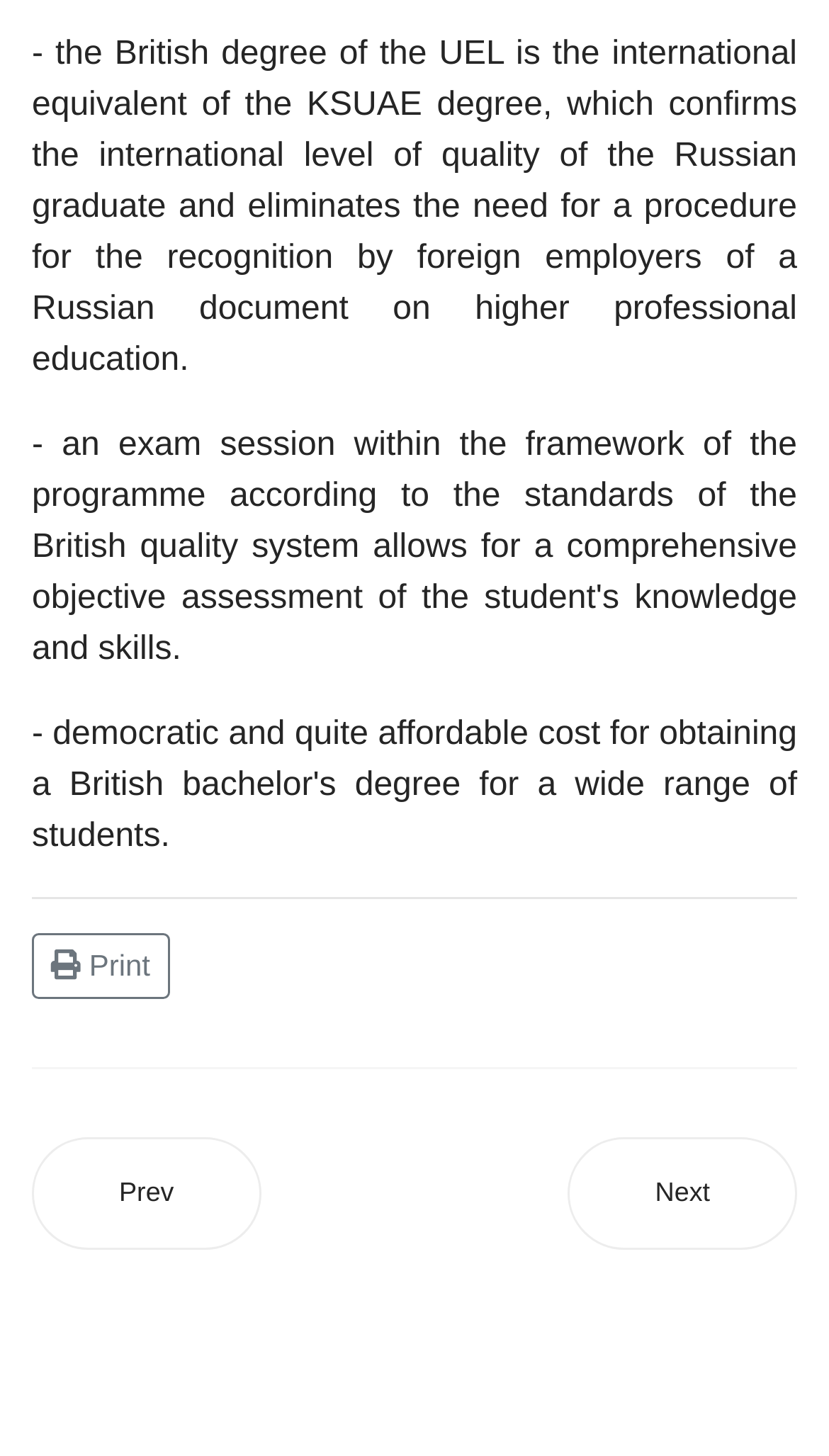Please respond in a single word or phrase: 
What is the orientation of the separator element?

Horizontal